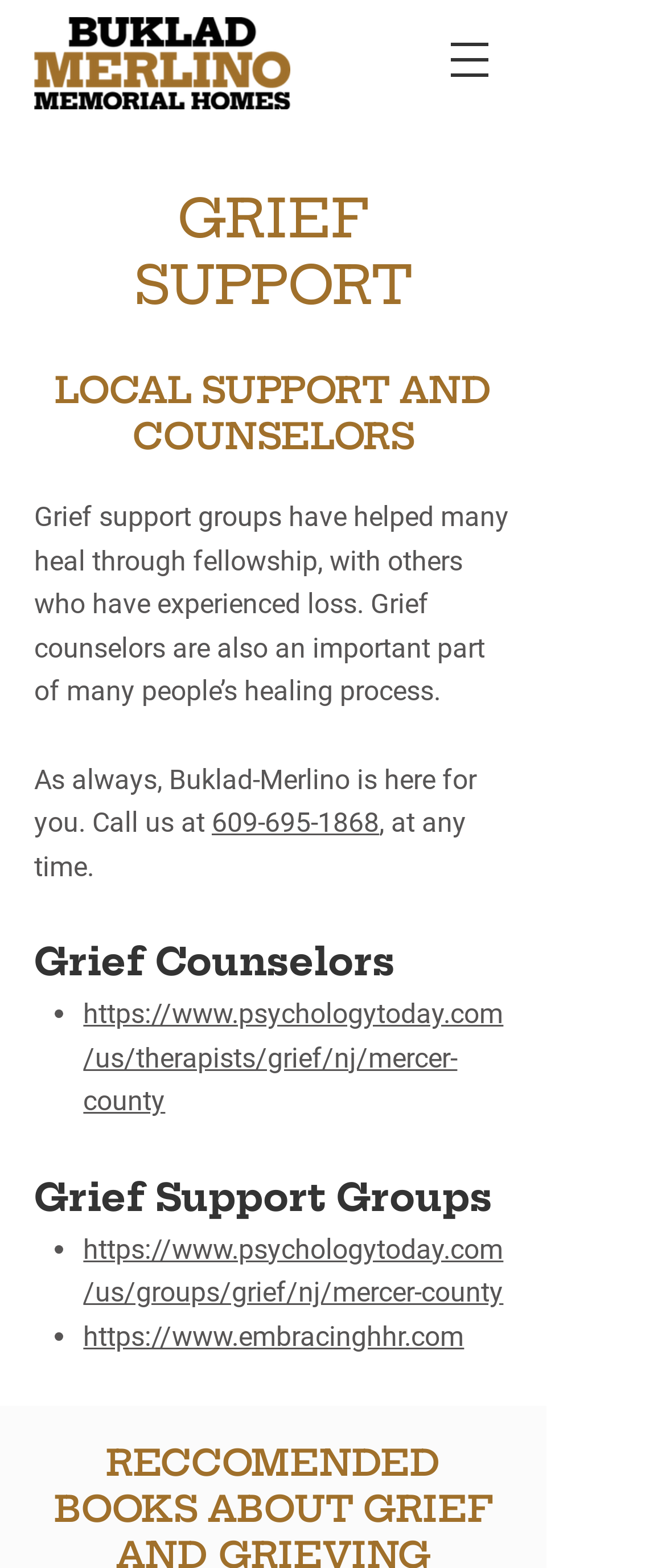Please determine the bounding box coordinates, formatted as (top-left x, top-left y, bottom-right x, bottom-right y), with all values as floating point numbers between 0 and 1. Identify the bounding box of the region described as: aria-label="Open navigation menu"

[0.641, 0.011, 0.769, 0.065]